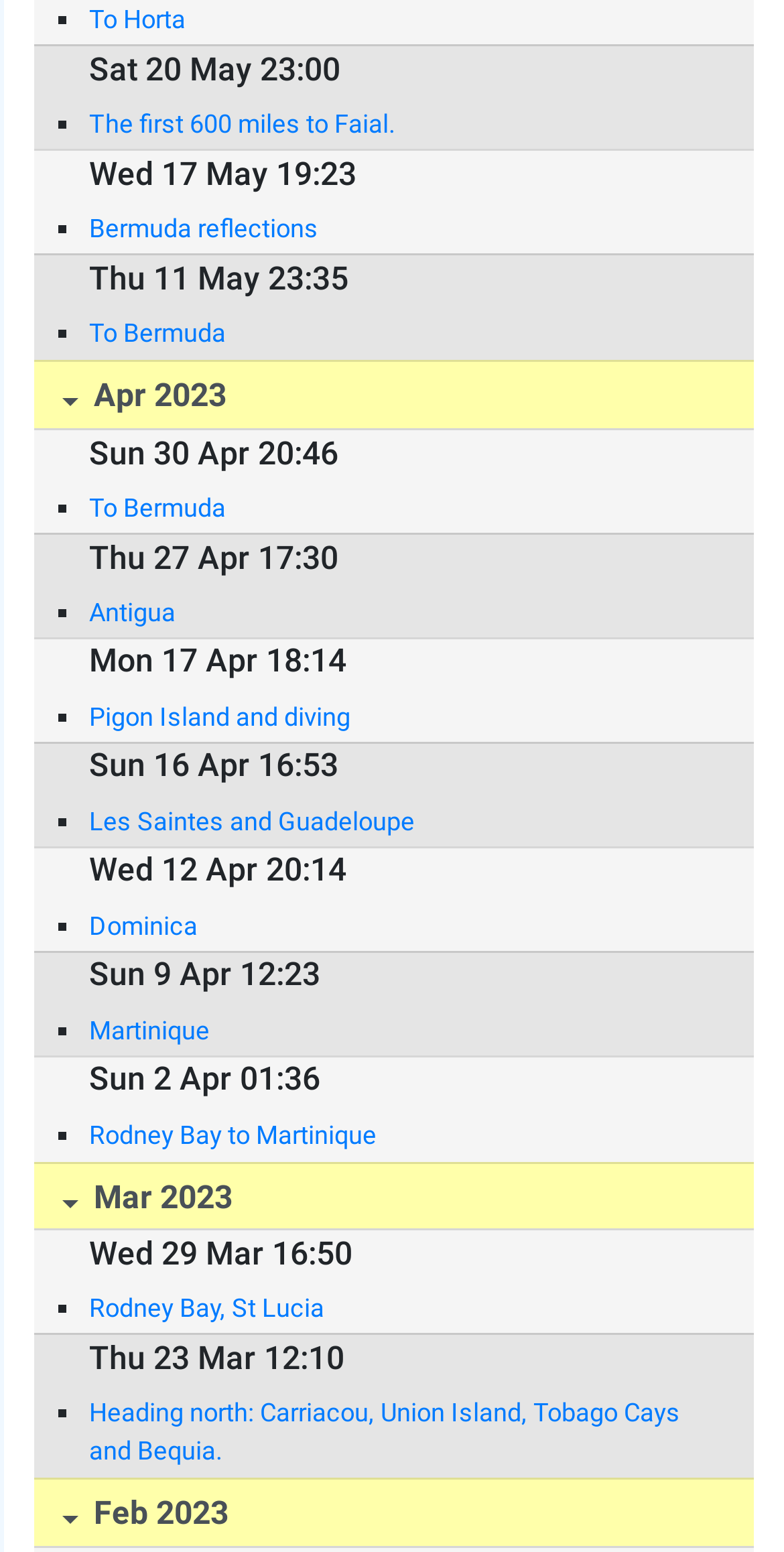Please identify the coordinates of the bounding box that should be clicked to fulfill this instruction: "View 'Apr 2023'".

[0.044, 0.232, 0.962, 0.277]